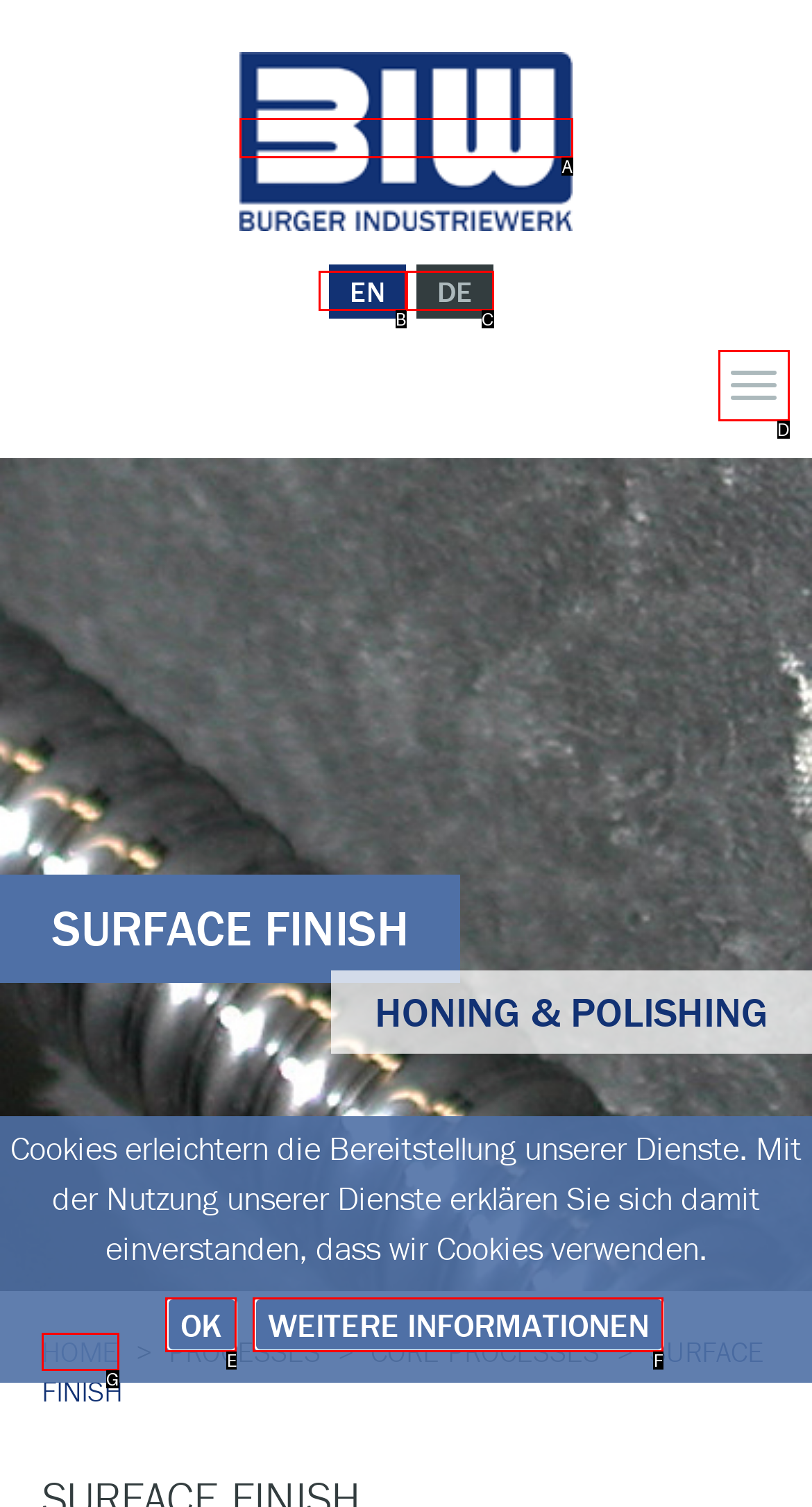Which UI element matches this description: title="go to homepage"?
Reply with the letter of the correct option directly.

A